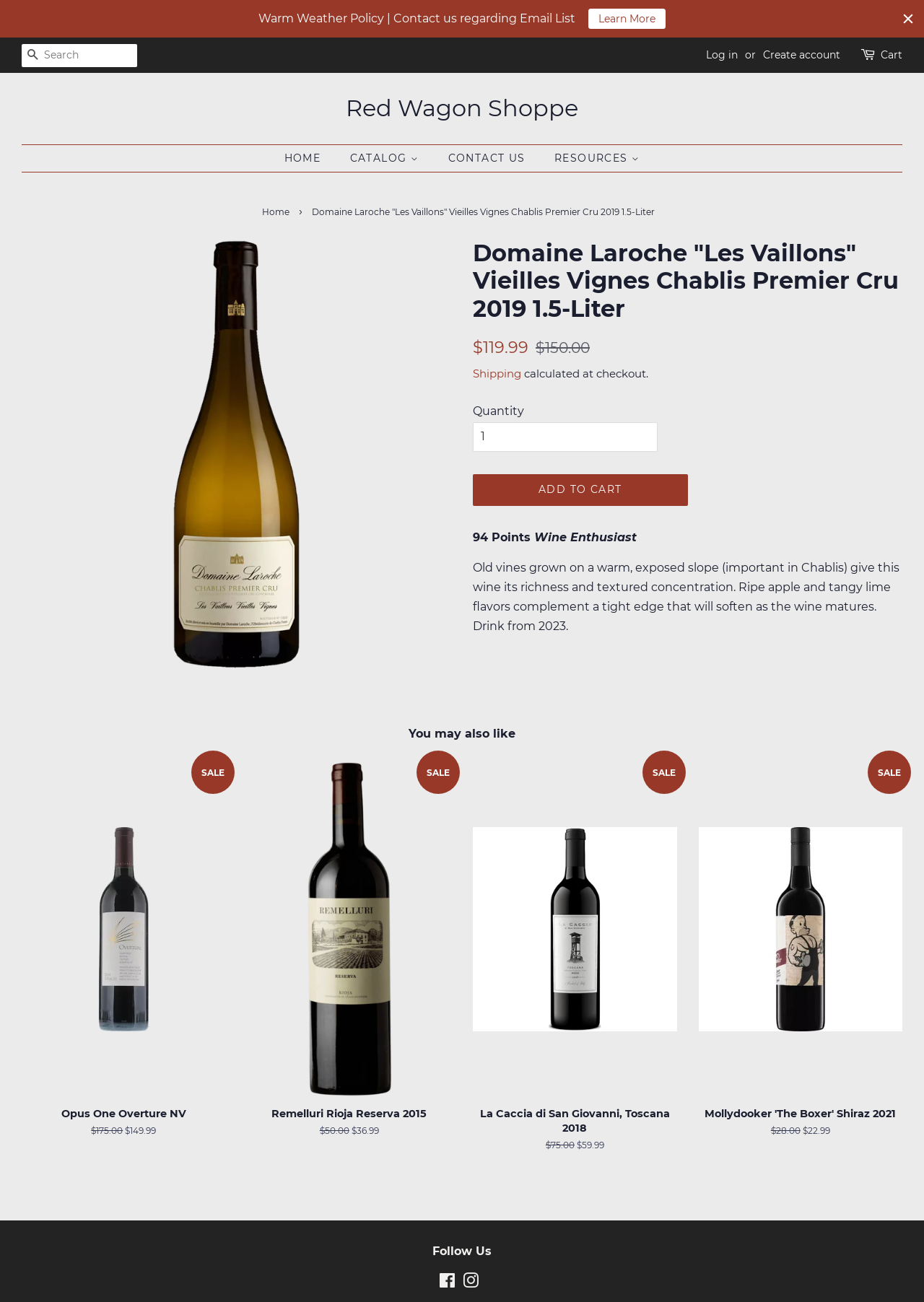Specify the bounding box coordinates of the area to click in order to follow the given instruction: "Add the wine to your cart."

[0.512, 0.364, 0.744, 0.388]